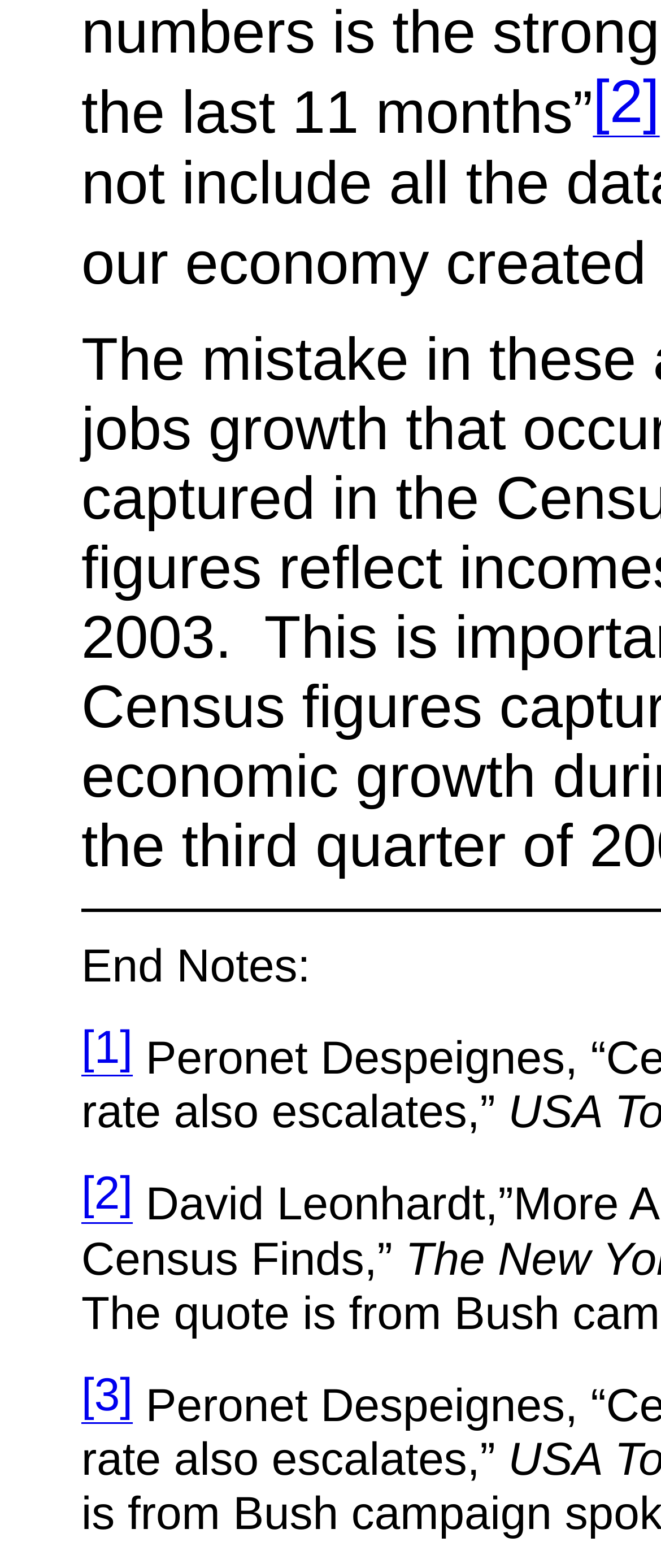Locate the bounding box of the UI element with the following description: "[3]".

[0.123, 0.892, 0.201, 0.91]